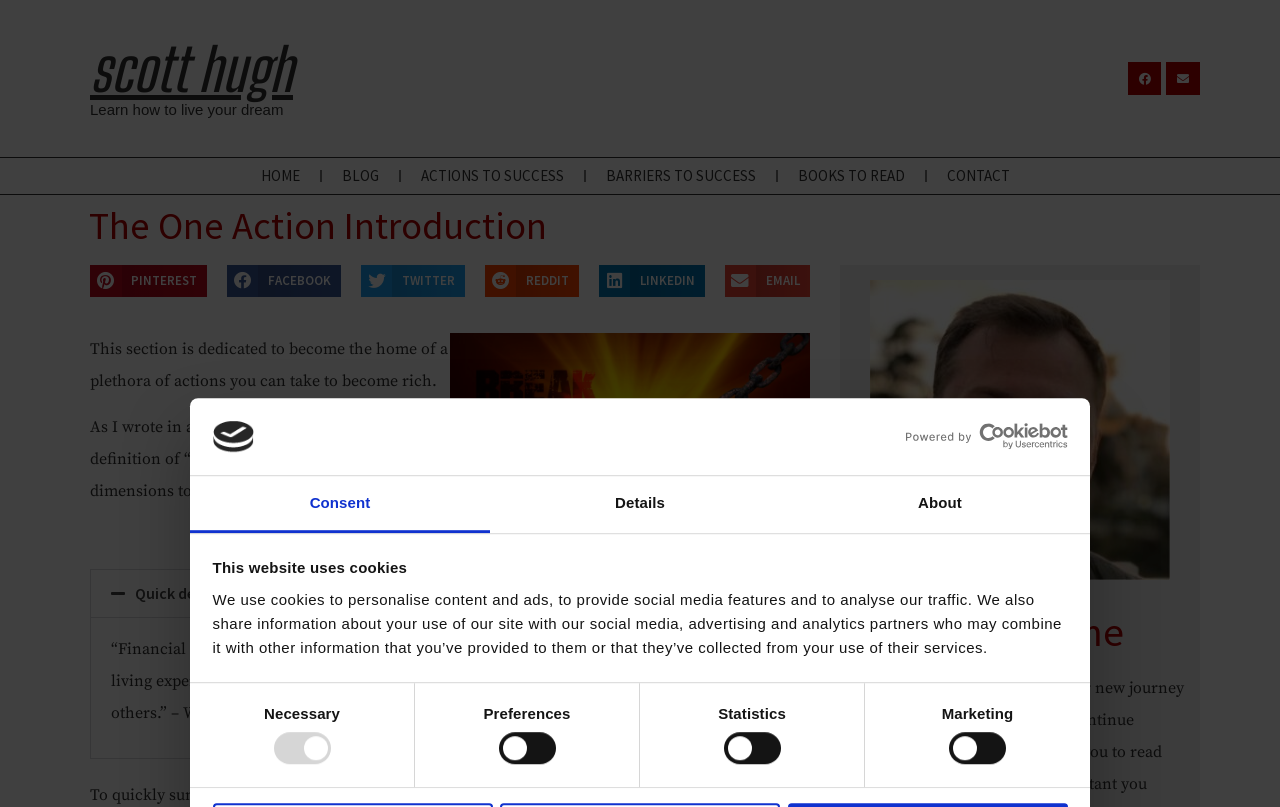Summarize the webpage with a detailed and informative caption.

The webpage is dedicated to becoming rich and features a plethora of actions to achieve financial freedom. At the top left, there is a logo image and a link to open in a new window. Below the logo, there is a horizontal tab list with three tabs: "Consent", "Details", and "About". The "Consent" tab is selected by default and displays a message about the website's use of cookies.

On the top right, there is a heading with the title "Scott Hugh" and a link to the same. Below it, there is another heading that reads "Learn how to live your dream". There are also social media links to Facebook and Envelope.

The main navigation menu is located below, with links to "HOME", "BLOG", "ACTIONS TO SUCCESS", "BARRIERS TO SUCCESS", "BOOKS TO READ", and "CONTACT". The "CONTACT" link has a popup menu.

The main content area has a heading that reads "The One Action Introduction" and a series of social media sharing buttons for Pinterest, Facebook, Twitter, Reddit, LinkedIn, and Email.

Below the sharing buttons, there is a paragraph of text that introduces the concept of financial freedom and invites readers to explore the site. There is also a link to a post that provides more information.

Further down, there is a button labeled "Quick definition" that expands to display a definition of financial freedom from Wikipedia. Below it, there is a heading that reads "Hi and welcome" and a paragraph of text that welcomes readers to the site and invites them to read the definition of "rich".

Throughout the page, there are various UI elements, including images, links, tabs, checkboxes, headings, and buttons, all carefully arranged to provide a clear and organized layout.